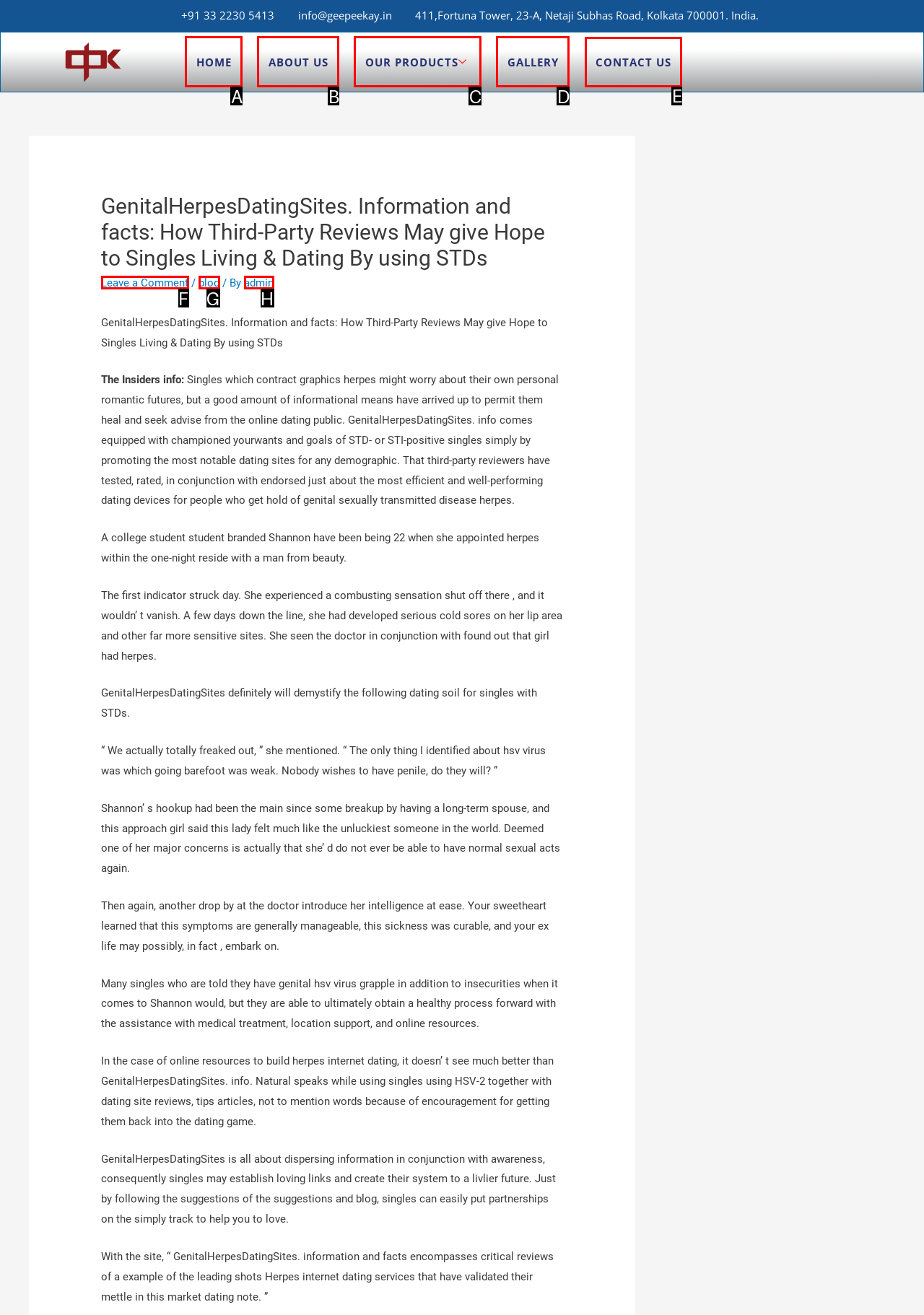What option should you select to complete this task: click the CONTACT US link? Indicate your answer by providing the letter only.

E